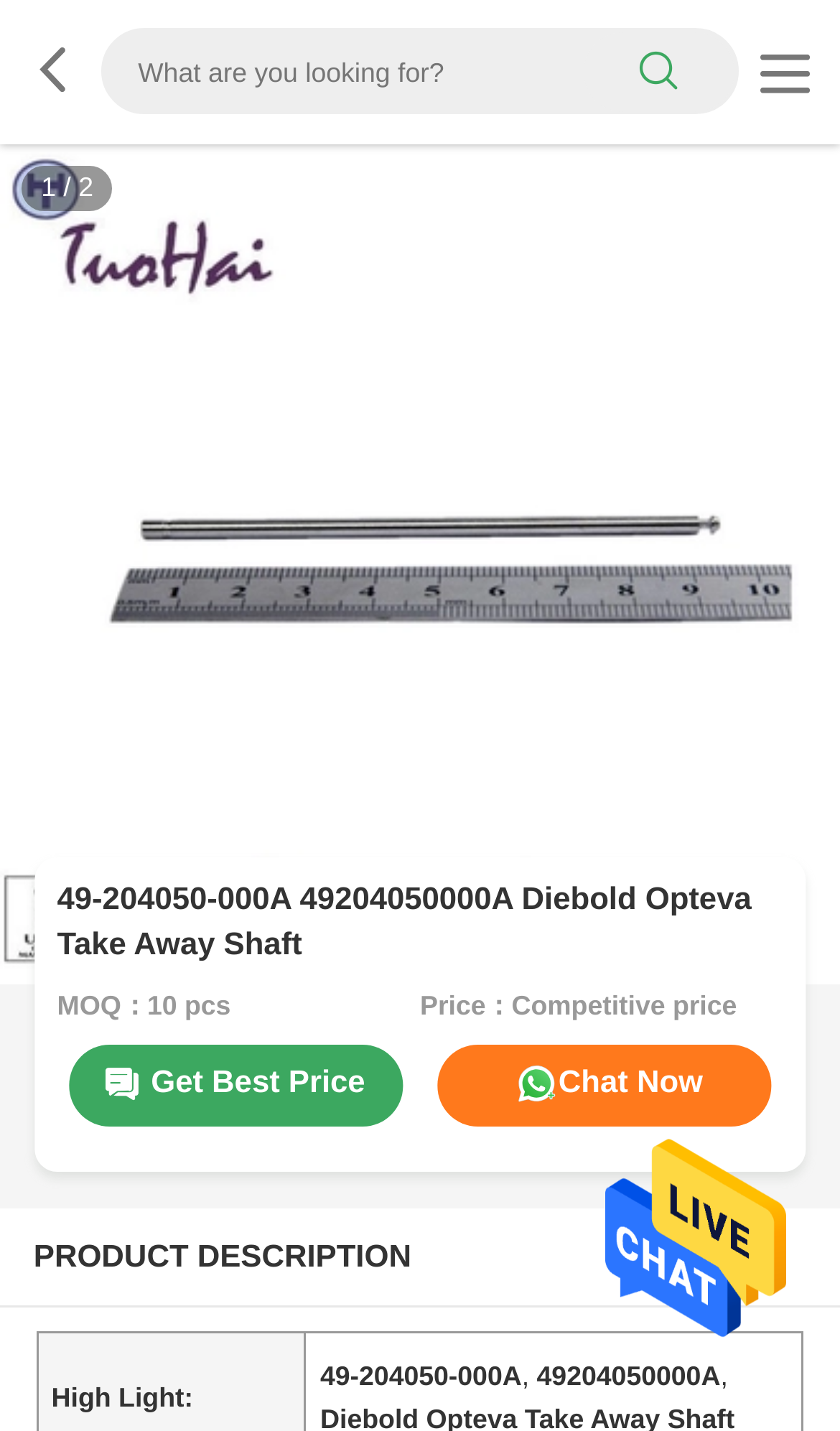Craft a detailed narrative of the webpage's structure and content.

This webpage is about a product, specifically the 49-204050-000A 49204050000A Diebold Opteva Take Away Shaft from China. At the top, there is a layout table with a search box and a search button on the right side, allowing users to search for products. Below the search box, there is a link with an icon. 

On the left side of the page, there is a large image of the product, taking up most of the vertical space. To the right of the image, there is a heading with the product name, followed by two lines of text: "MOQ：10 pcs" and "Price：Competitive price". 

Below the product image, there are two links: "Get Best Price" and "Chat Now". Further down, there is a section labeled "PRODUCT DESCRIPTION", which contains two headings: "49-204050-000A" and "49204050000A".